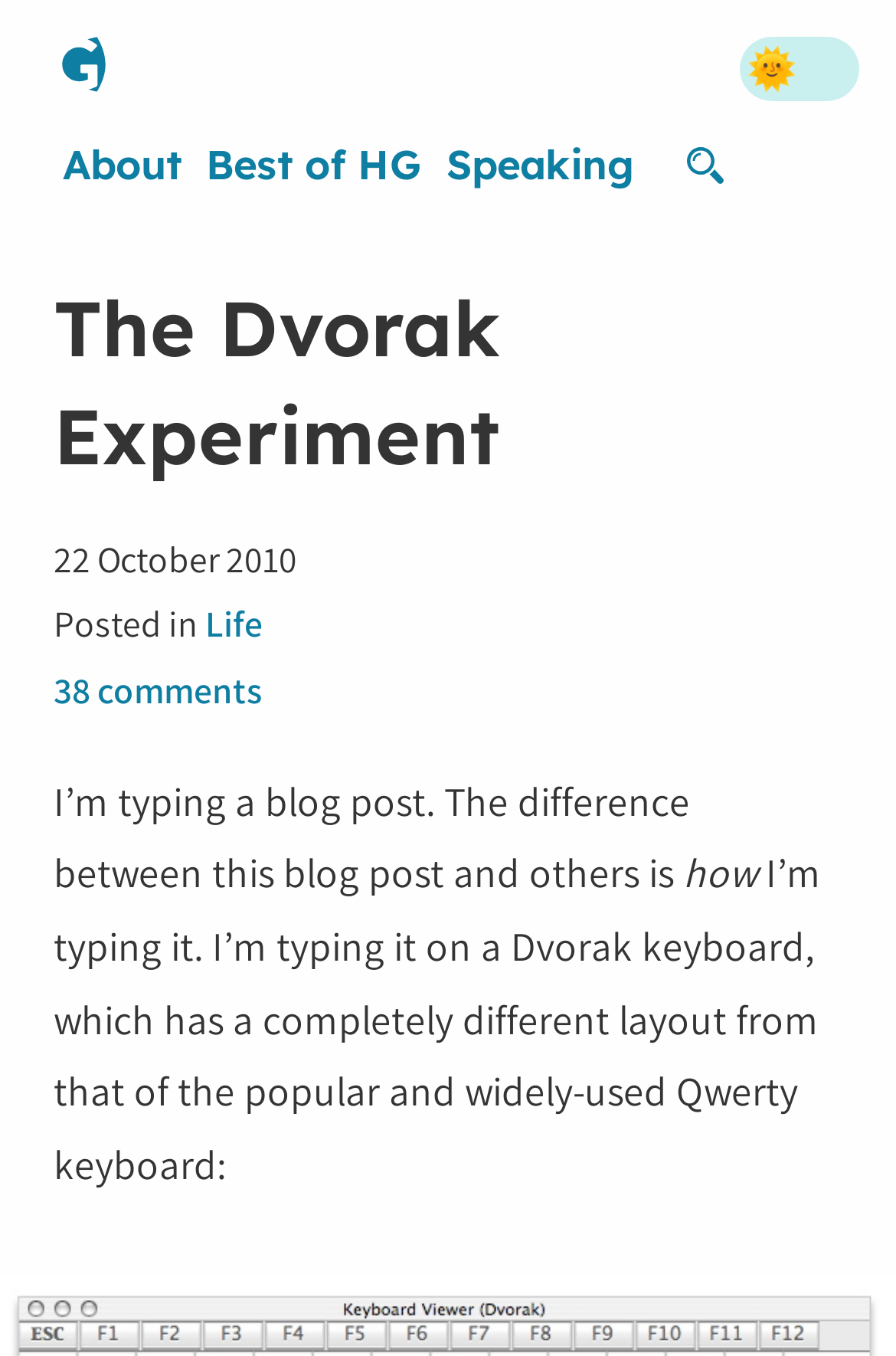Please specify the coordinates of the bounding box for the element that should be clicked to carry out this instruction: "Go to homepage". The coordinates must be four float numbers between 0 and 1, formatted as [left, top, right, bottom].

[0.06, 0.0, 0.129, 0.081]